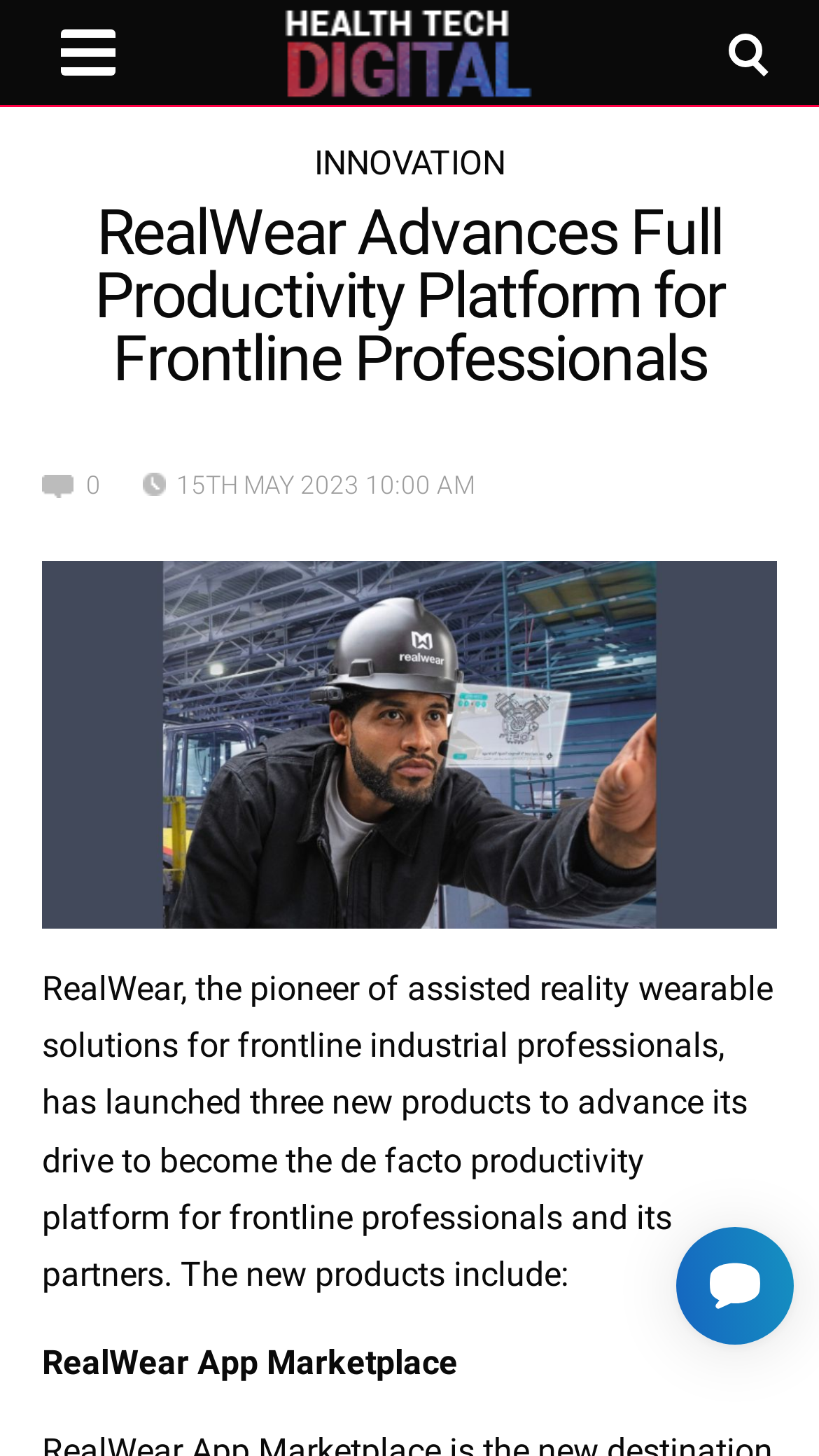Identify and provide the main heading of the webpage.

RealWear Advances Full Productivity Platform for Frontline Professionals